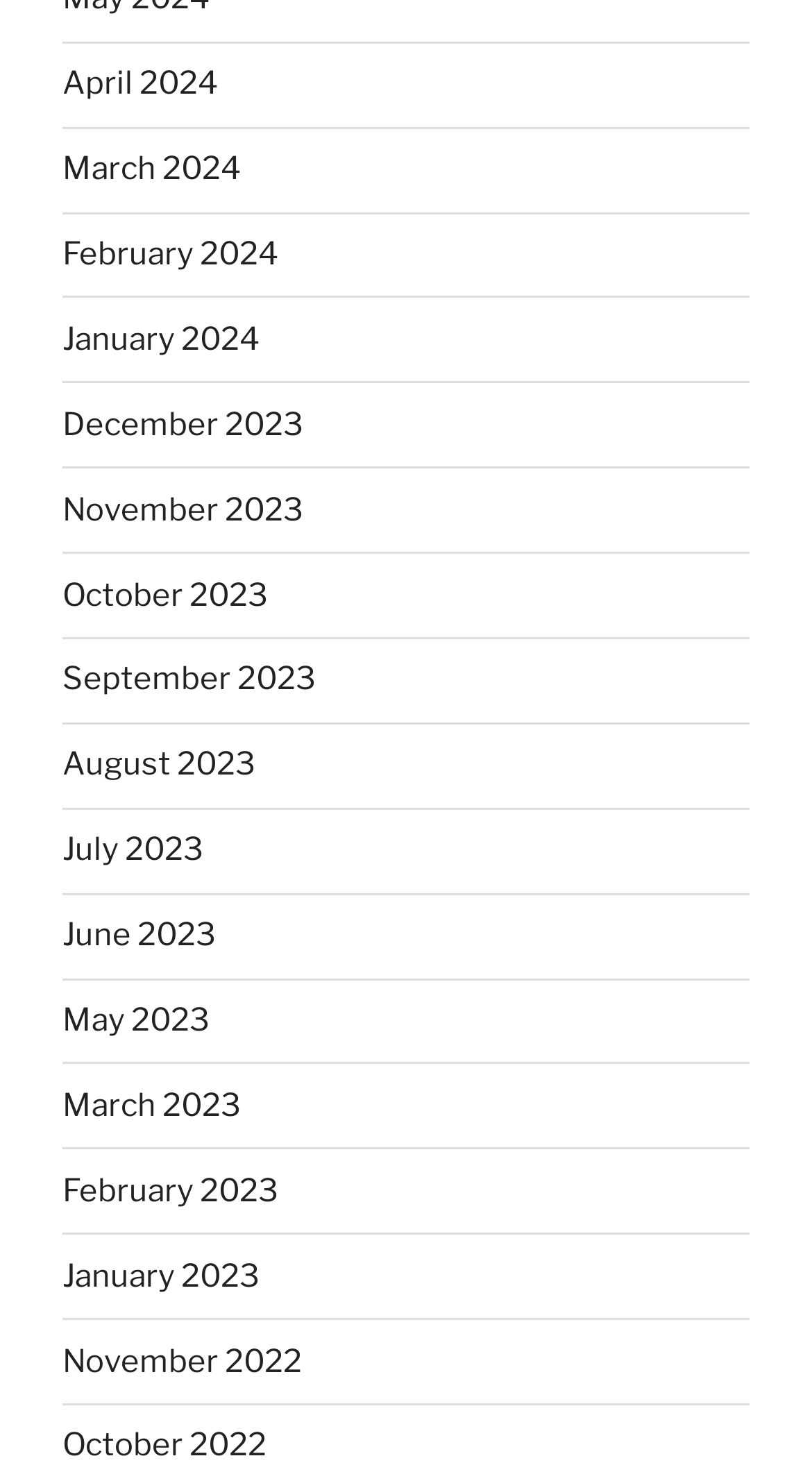Are the months listed in chronological order?
Use the image to give a comprehensive and detailed response to the question.

I examined the list of links and found that the months are not in chronological order. For example, 'April 2024' comes before 'March 2024', and 'November 2022' comes after 'October 2022'.